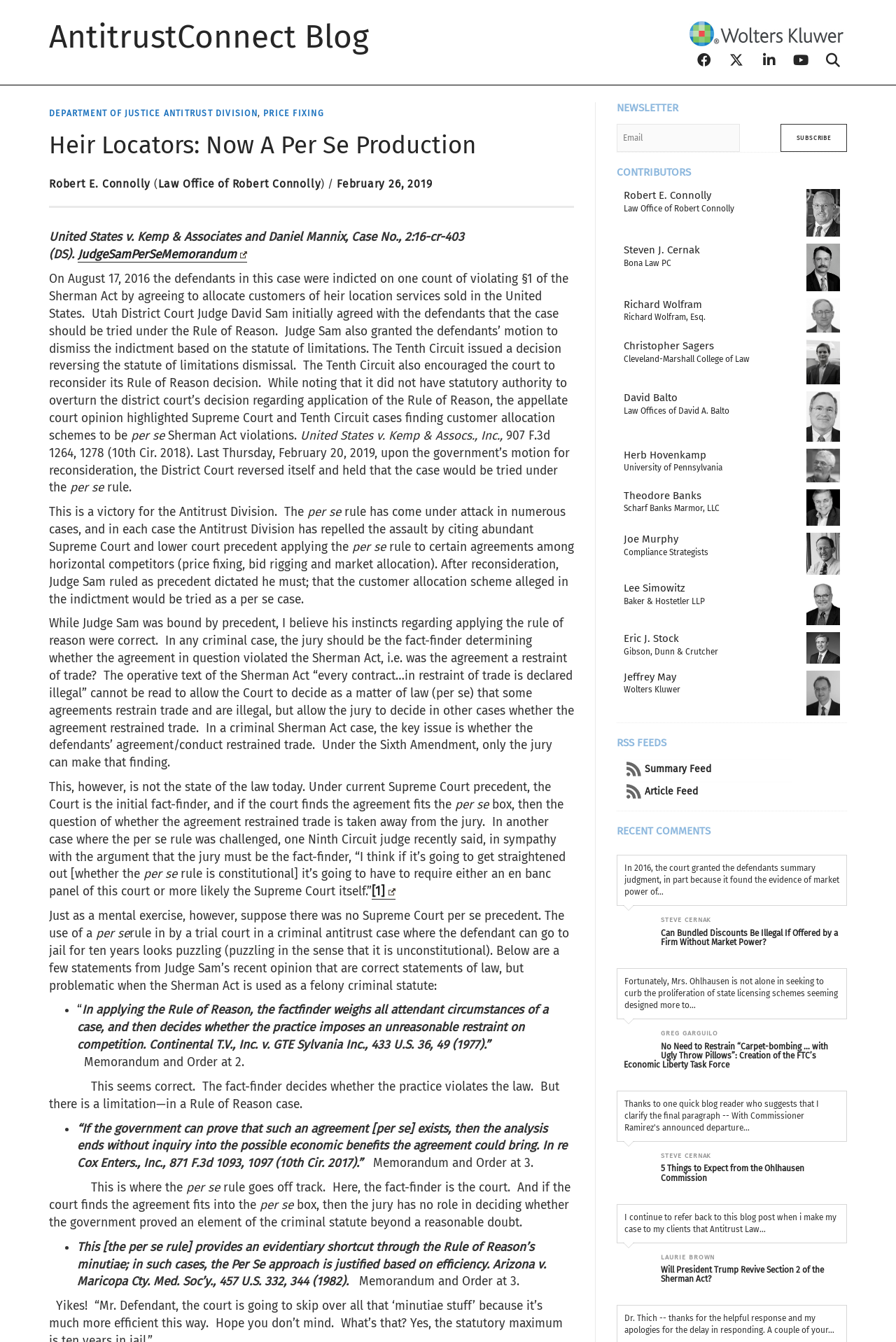Give the bounding box coordinates for the element described as: "Newsroom".

None